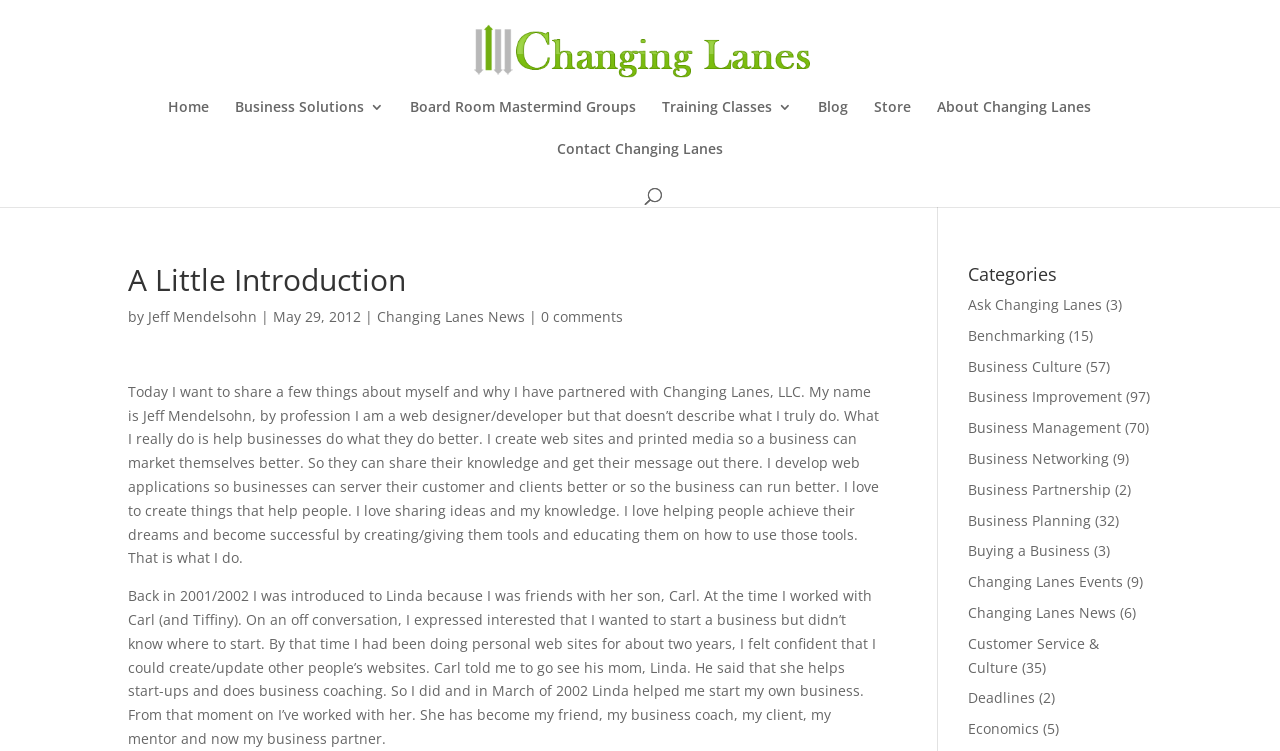Generate a thorough description of the webpage.

This webpage is about Changing Lanes, LLC, a business consulting company based in Toledo, Ohio. At the top of the page, there is a logo image and a link to the company's name. Below that, there is a navigation menu with links to various sections of the website, including Home, Business Solutions, Board Room Mastermind Groups, Training Classes, Blog, Store, About Changing Lanes, and Contact Changing Lanes.

The main content of the page is an introduction to the company, written by Jeff Mendelsohn, a web designer/developer and business partner of Changing Lanes. The introduction is divided into two paragraphs, where Jeff shares his background, how he met Linda, the founder of Changing Lanes, and how he started his own business with her help.

To the right of the introduction, there is a section titled "Categories" with links to various topics related to business, such as Ask Changing Lanes, Benchmarking, Business Culture, and many others. Each category has a number in parentheses, indicating the number of articles or posts related to that topic.

Overall, the webpage has a clean and organized layout, with a focus on introducing the company and its services, as well as providing access to various resources and topics related to business consulting.